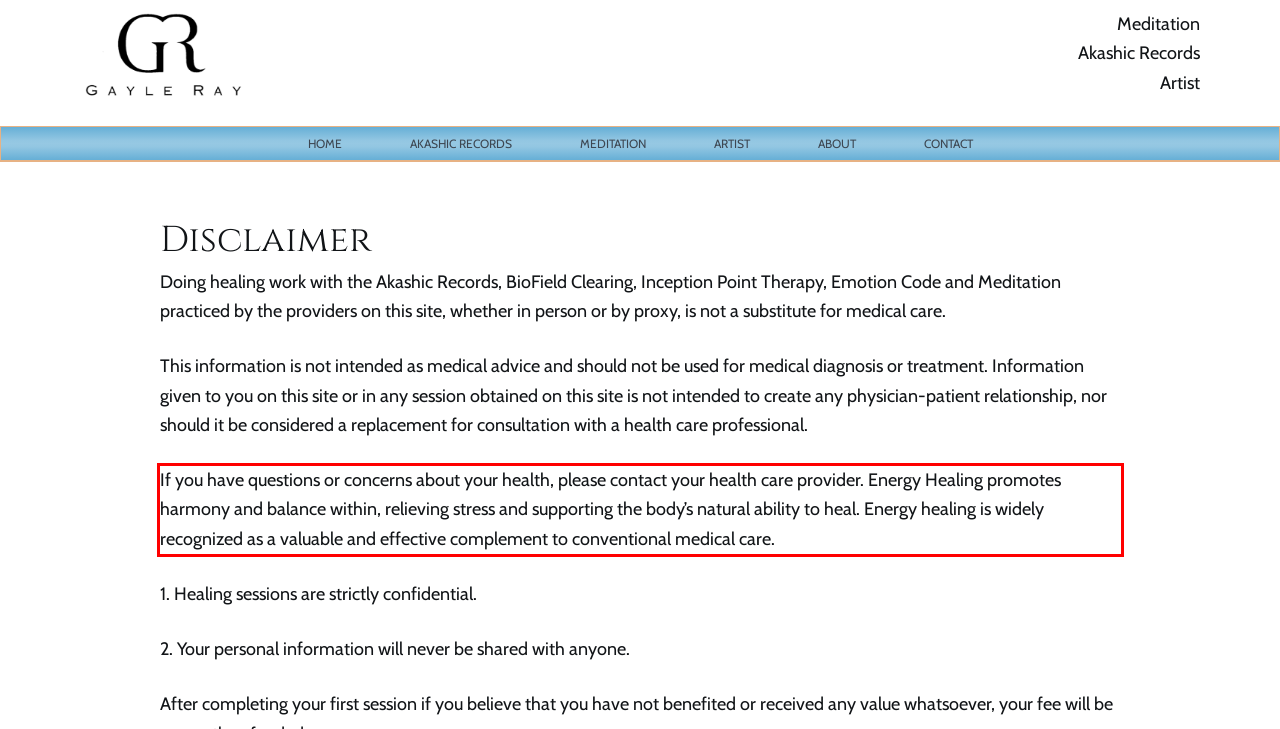Look at the provided screenshot of the webpage and perform OCR on the text within the red bounding box.

If you have questions or concerns about your health, please contact your health care provider. Energy Healing promotes harmony and balance within, relieving stress and supporting the body’s natural ability to heal. Energy healing is widely recognized as a valuable and effective complement to conventional medical care.